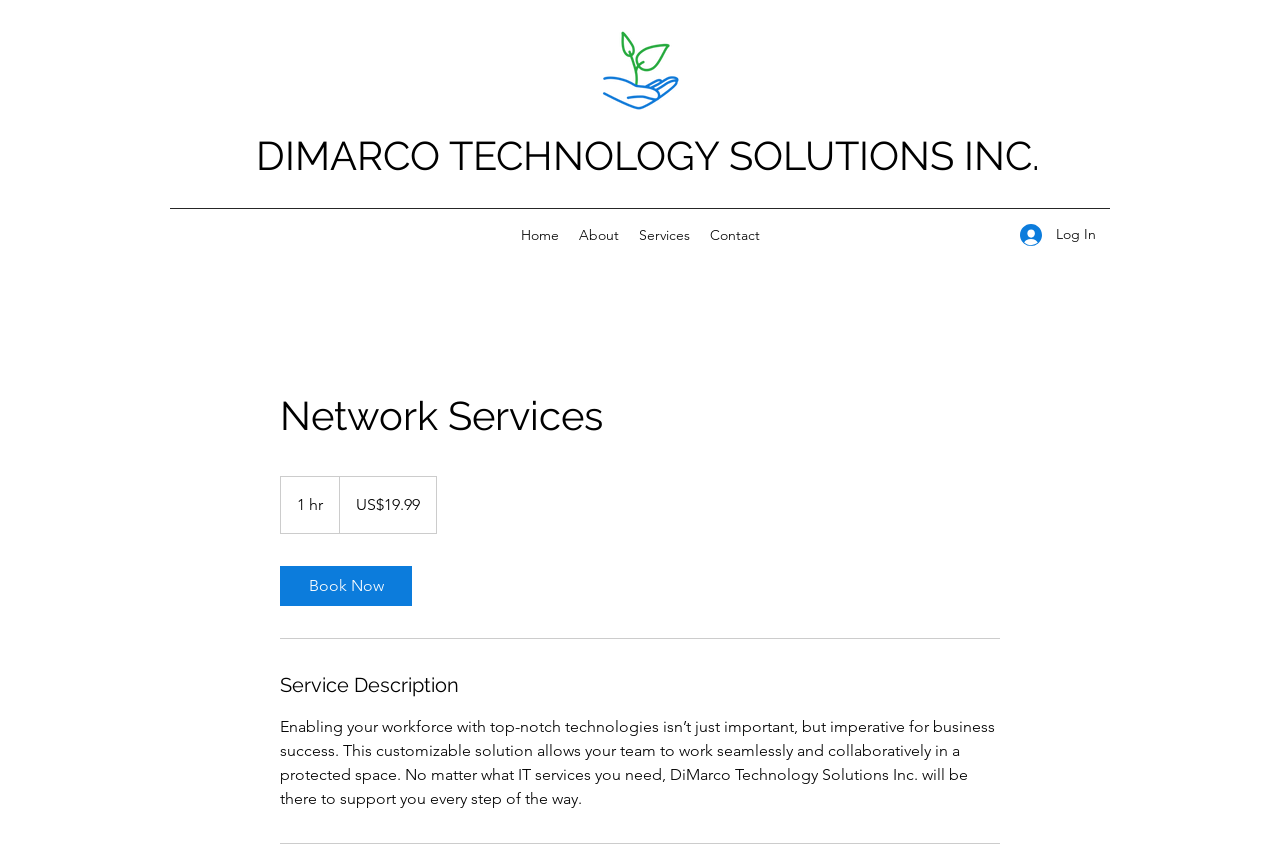Specify the bounding box coordinates (top-left x, top-left y, bottom-right x, bottom-right y) of the UI element in the screenshot that matches this description: DIMARCO TECHNOLOGY SOLUTIONS INC.

[0.2, 0.155, 0.812, 0.211]